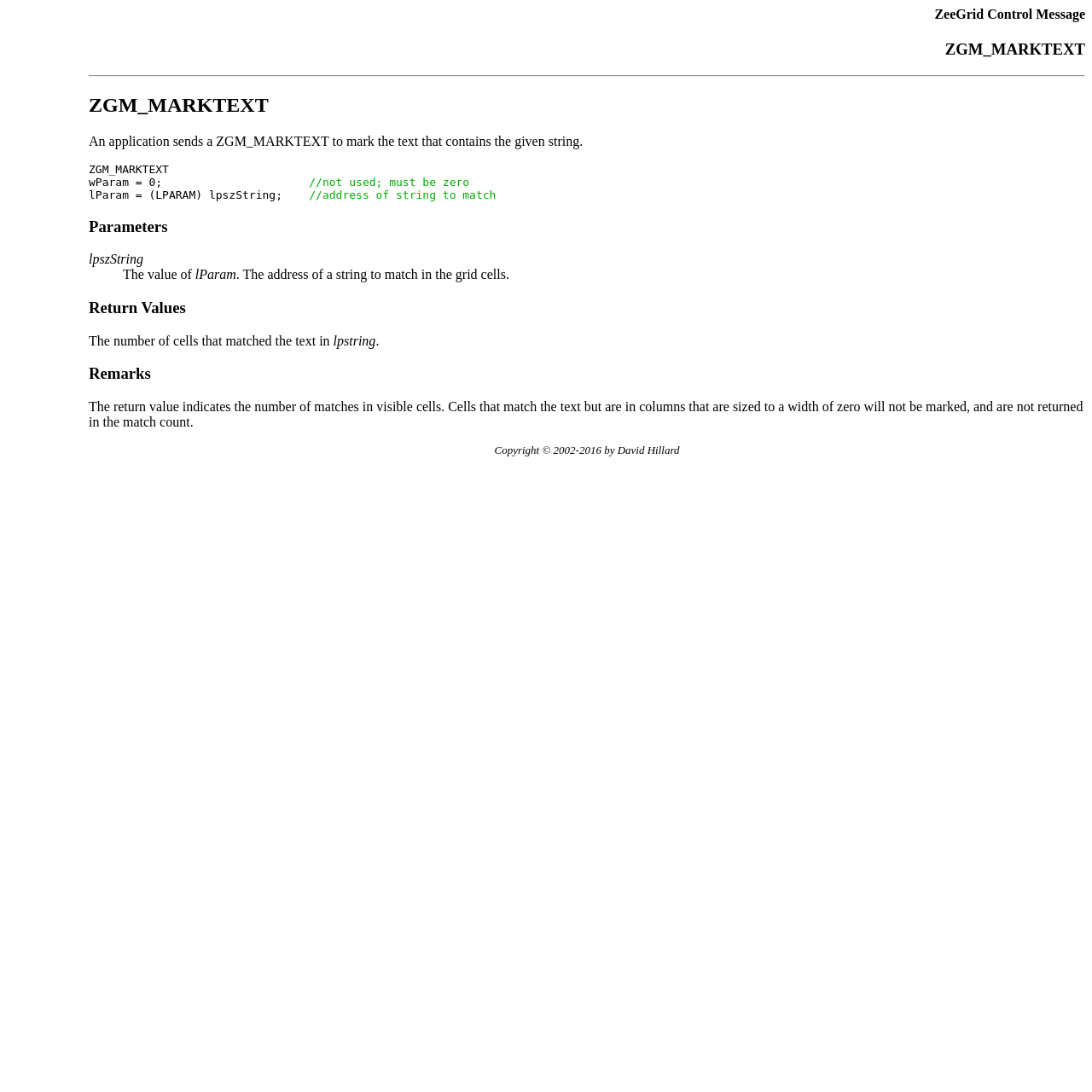Offer a meticulous description of the webpage's structure and content.

This webpage is about the Win32 API Grid Control, specifically the ZGM_MARKTEXT function. At the top, there are three headings: "ZeeGrid Control Message", "ZGM_MARKTEXT", and another "ZGM_MARKTEXT". Below these headings, there is a horizontal separator line.

The main content of the page is divided into sections, each with a heading. The first section is about the function's description, which explains that an application sends a ZGM_MARKTEXT to mark the text that contains a given string. This section includes several lines of code and descriptions, including the function's parameters and return values.

The next section is about the parameters, which includes a description list with terms and details. The terms are listed on the left, and their corresponding descriptions are on the right. There are two parameters listed: "lpszString" and "lParam".

Following the parameters section is the "Return Values" section, which explains that the function returns the number of cells that matched the text in the grid cells.

The "Remarks" section provides additional information about the function, including the fact that the return value indicates the number of matches in visible cells, and that cells that match the text but are in columns that are sized to a width of zero will not be marked.

At the bottom of the page, there is a copyright notice that reads "Copyright © 2002-2016 by David Hillard".